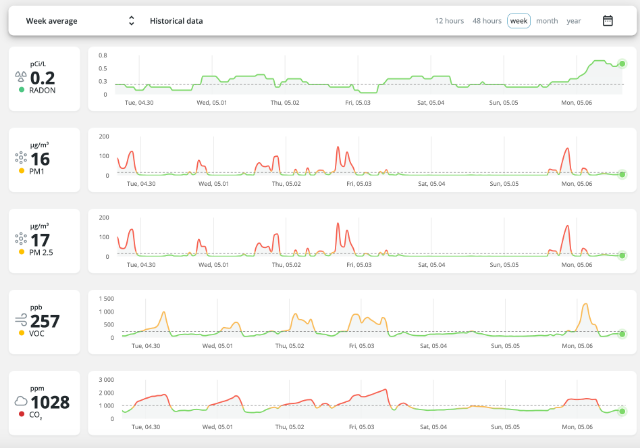Respond with a single word or phrase to the following question: How many time frame options are available for viewing the data?

5